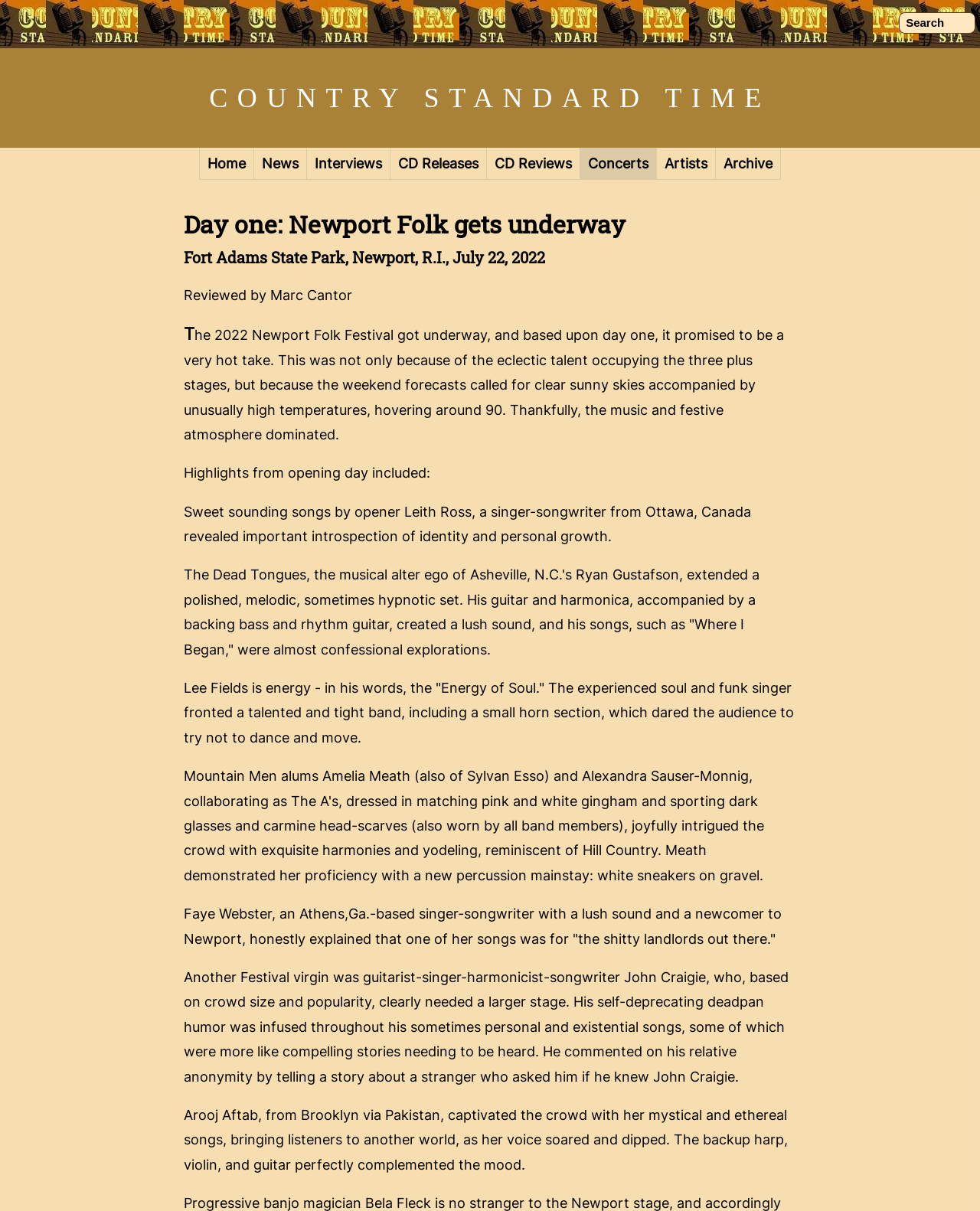Find and provide the bounding box coordinates for the UI element described here: "input value=" Search" name="q" value="Search"". The coordinates should be given as four float numbers between 0 and 1: [left, top, right, bottom].

[0.917, 0.01, 0.995, 0.028]